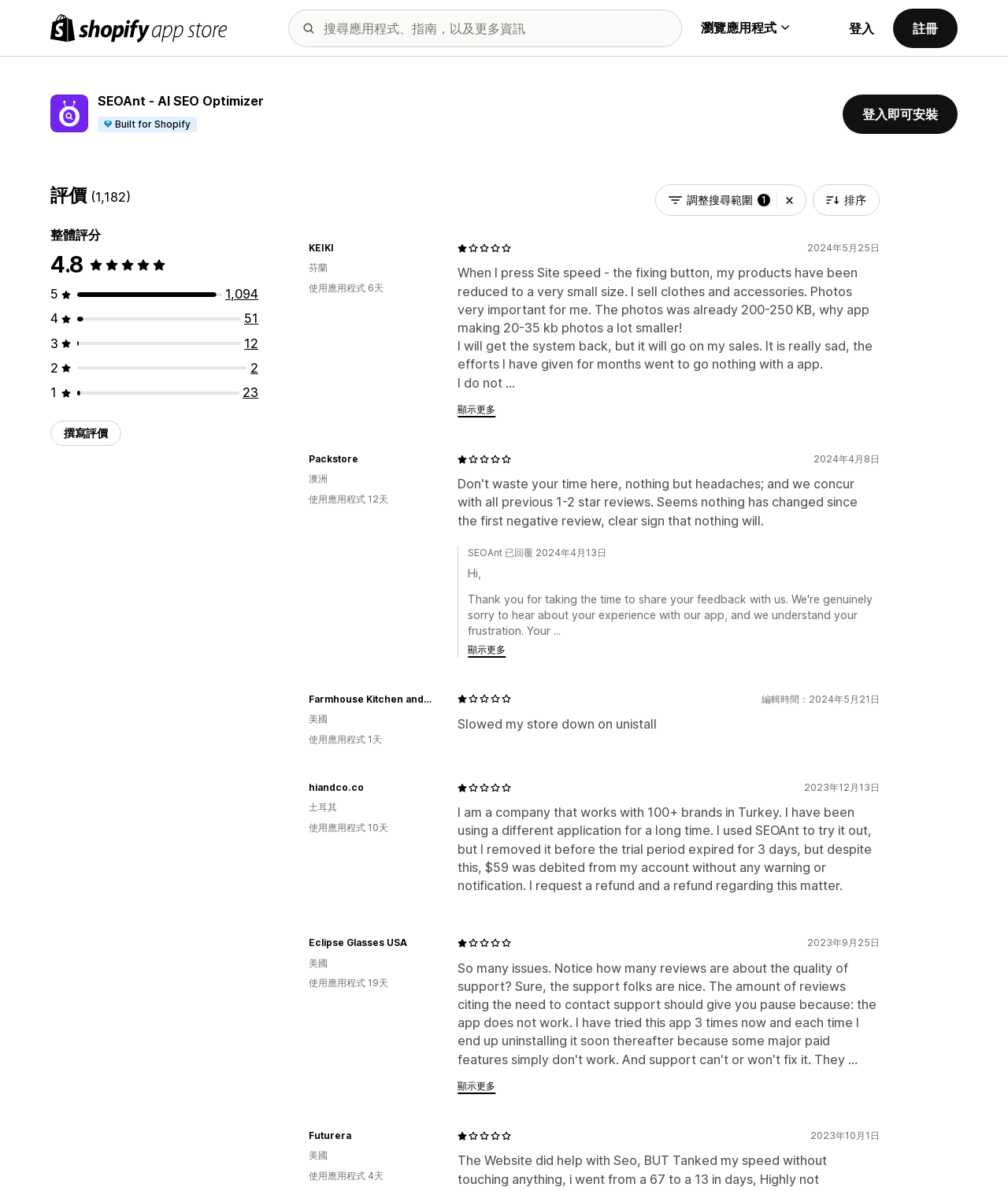Using the elements shown in the image, answer the question comprehensively: How many reviews does the app have?

The number of reviews can be found in the heading '評價 (1,182)' which is located at the top of the webpage, indicating that the app has 1,182 reviews.